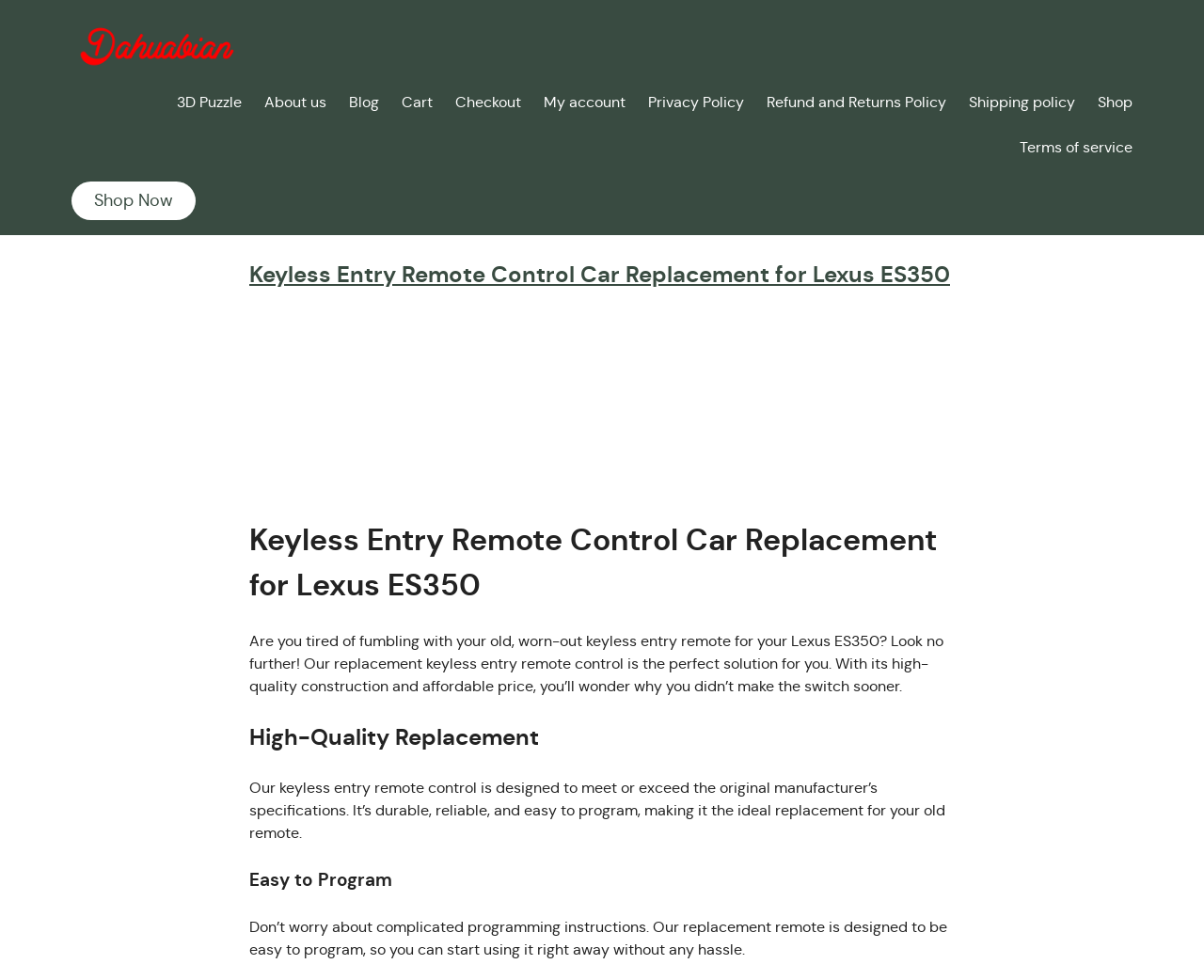What is the brand of the car?
Refer to the image and give a detailed response to the question.

From the heading 'Keyless Entry Remote Control Car Replacement for Lexus ES350', we can infer that the brand of the car is Lexus.